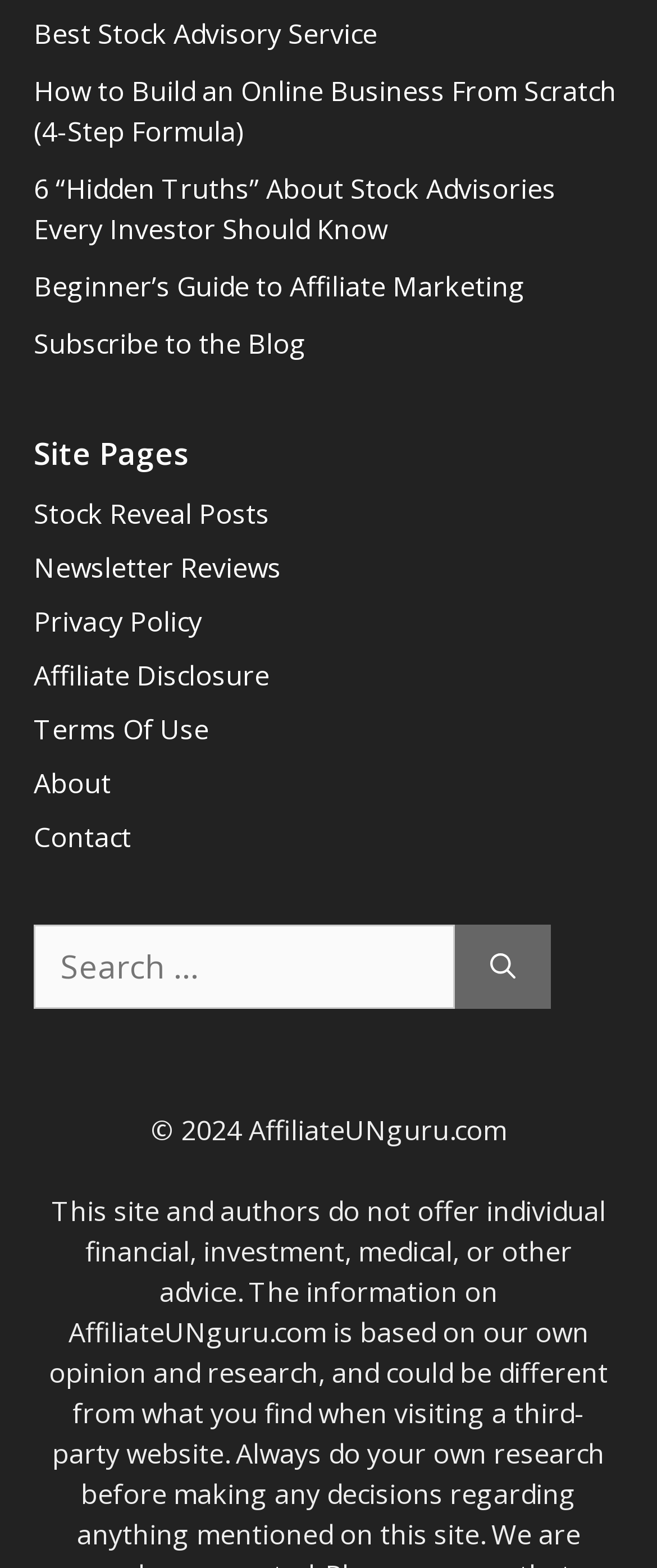Carefully examine the image and provide an in-depth answer to the question: How many links are under 'Site Pages'?

Under the 'Site Pages' heading, there are 7 links which are 'Stock Reveal Posts', 'Newsletter Reviews', 'Privacy Policy', 'Affiliate Disclosure', 'Terms Of Use', 'About', and 'Contact'. These links are located below the 'Site Pages' heading with bounding boxes ranging from [0.051, 0.315, 0.41, 0.339] to [0.051, 0.522, 0.2, 0.545].